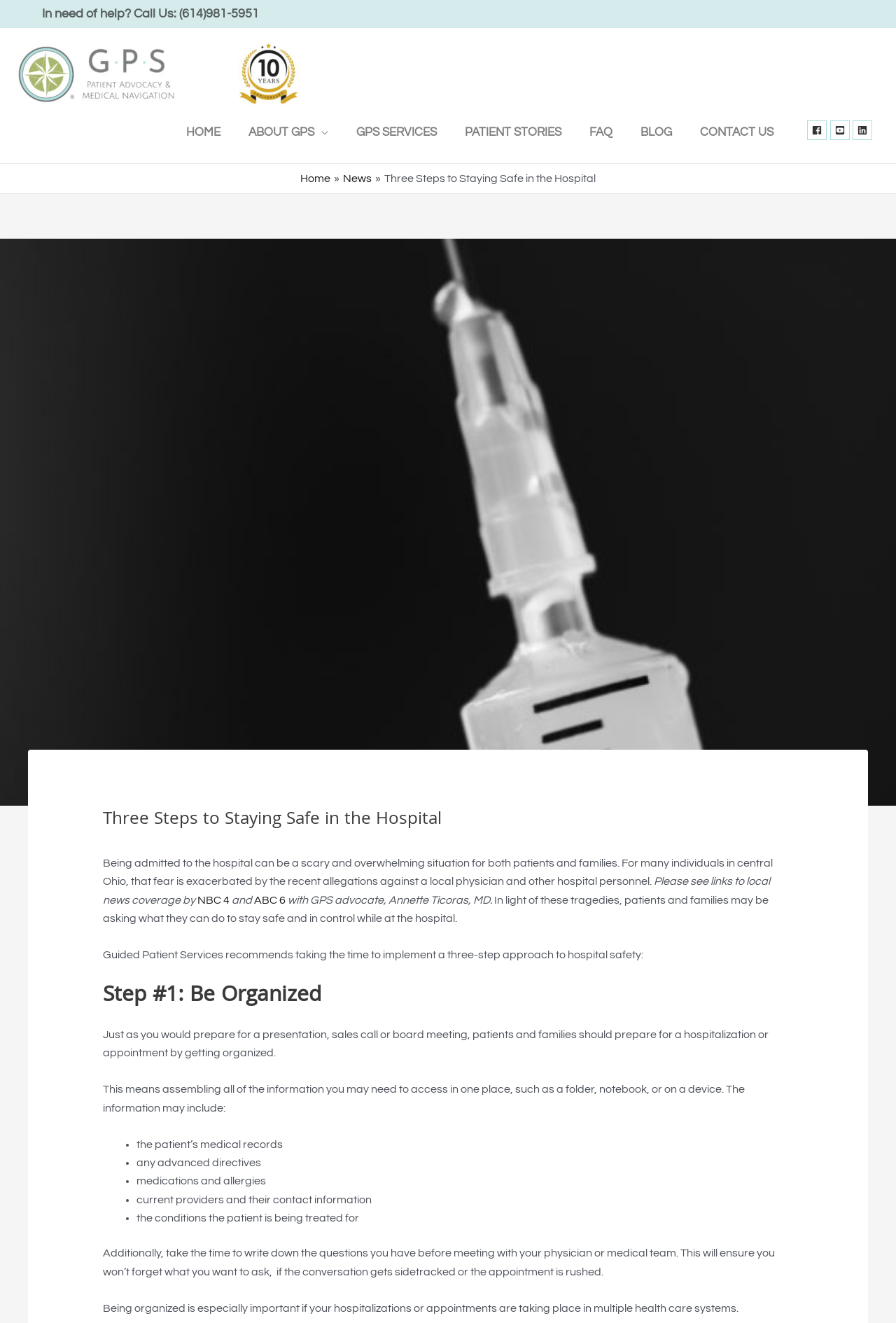What is the name of the organization providing patient advocacy services?
Using the image, give a concise answer in the form of a single word or short phrase.

Guided Patient Services